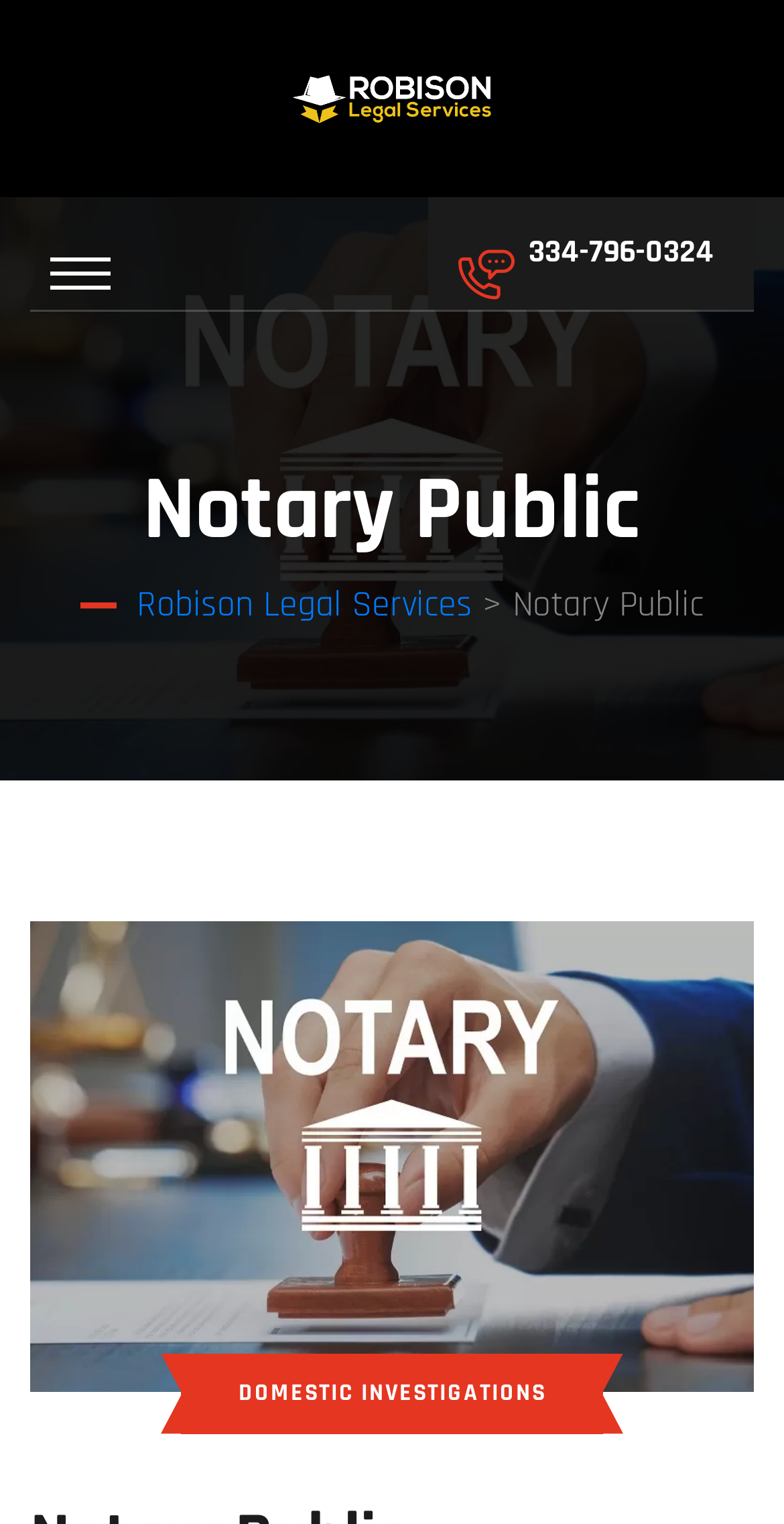Examine the image and give a thorough answer to the following question:
What is the image at the bottom of the webpage?

I found the image by looking at the bottom section of the webpage, where I saw a figure element containing an image with the description 'Notary Public Services | Licensed Private Investigator Alabama, Dothan'.